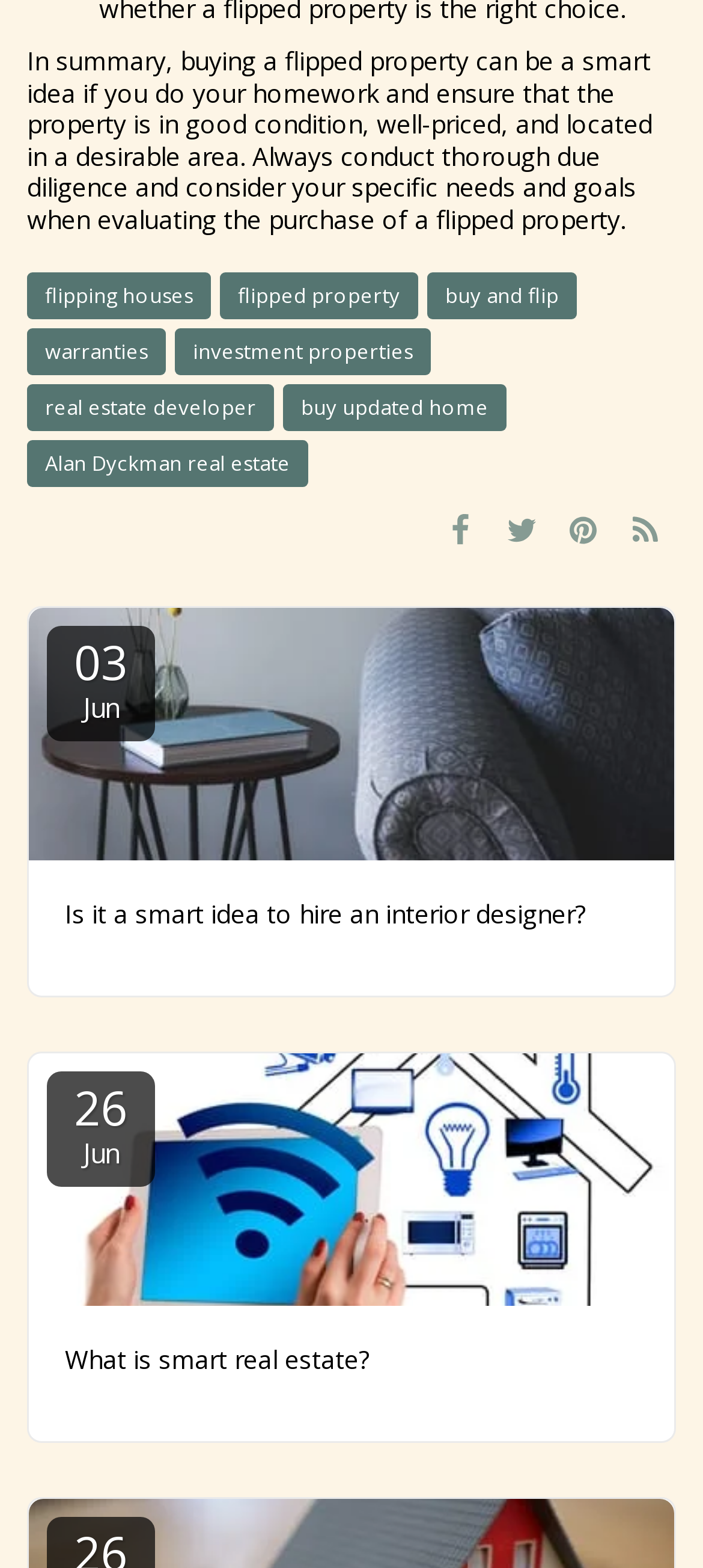Identify the bounding box coordinates for the UI element described as: "Insurance Form".

None